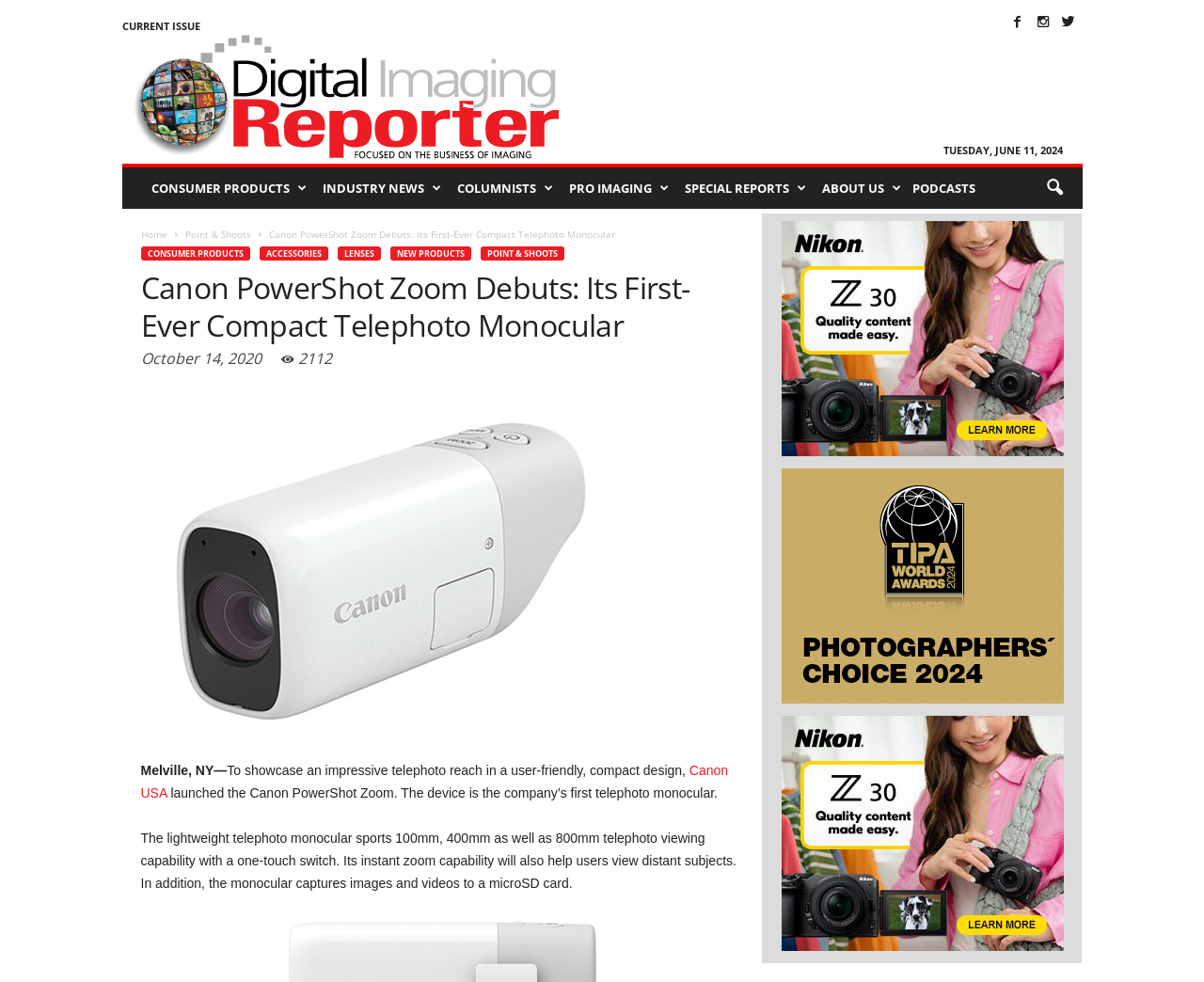Please locate the bounding box coordinates of the element that needs to be clicked to achieve the following instruction: "Click the 'CURRENT ISSUE' link". The coordinates should be four float numbers between 0 and 1, i.e., [left, top, right, bottom].

[0.101, 0.019, 0.166, 0.034]